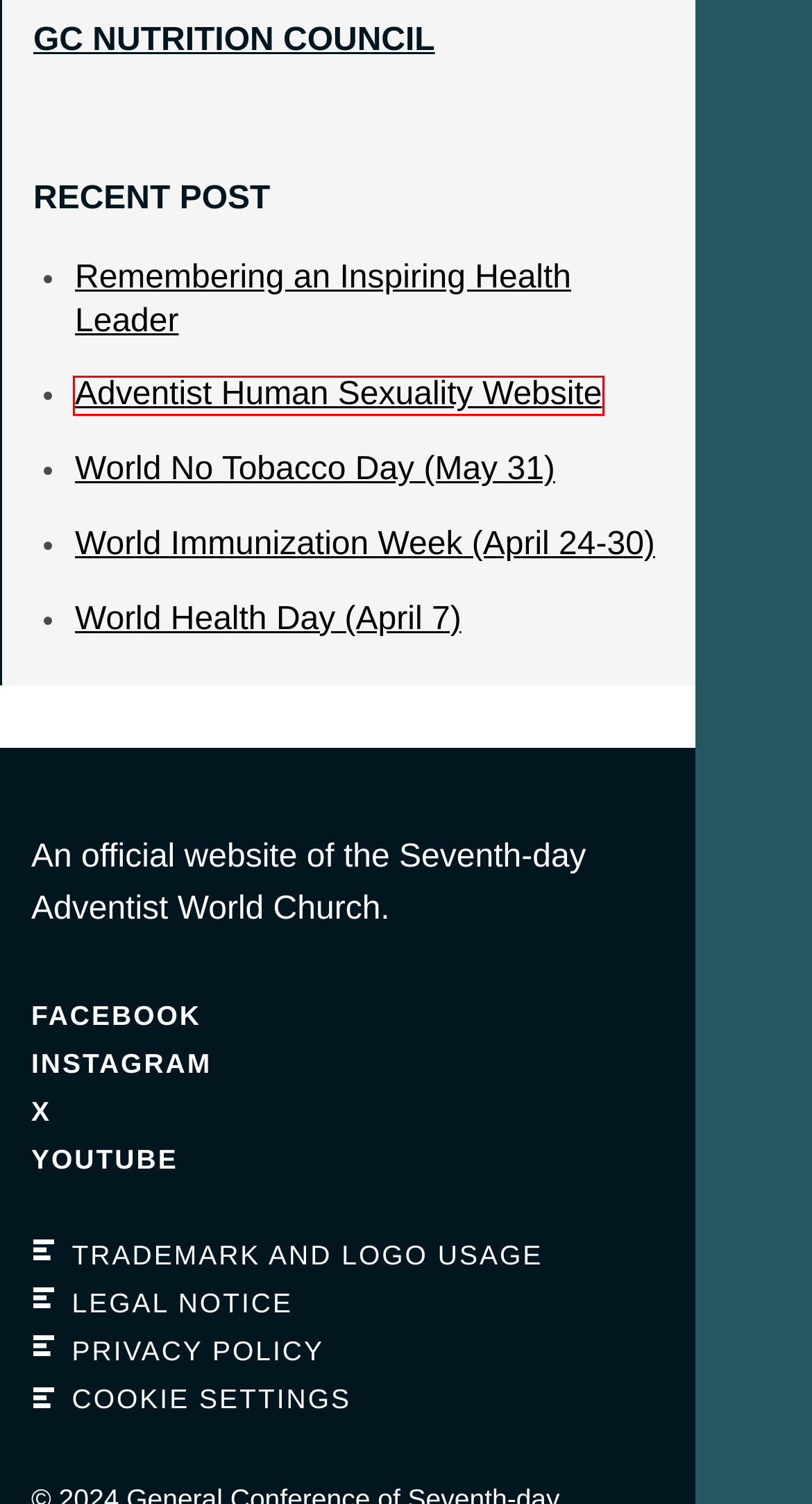You are provided a screenshot of a webpage featuring a red bounding box around a UI element. Choose the webpage description that most accurately represents the new webpage after clicking the element within the red bounding box. Here are the candidates:
A. World Immunization Week (April 24-30) - Adventist Health Ministries
B. Ask the Doctors - Adventist Health Ministries
C. Remembering an Inspiring Health Leader - Adventist Health Ministries
D. Adventist Human Sexuality Website - Adventist Health Ministries
E. GC Nutrition Council Annual Meeting - Adventist Health Ministries
F. World Health Day (April 7) - Adventist Health Ministries
G. World No Tobacco Day (May 31) - Adventist Health Ministries
H. Nursing Faculty and Students Get Equipped - Adventist Health Ministries

D